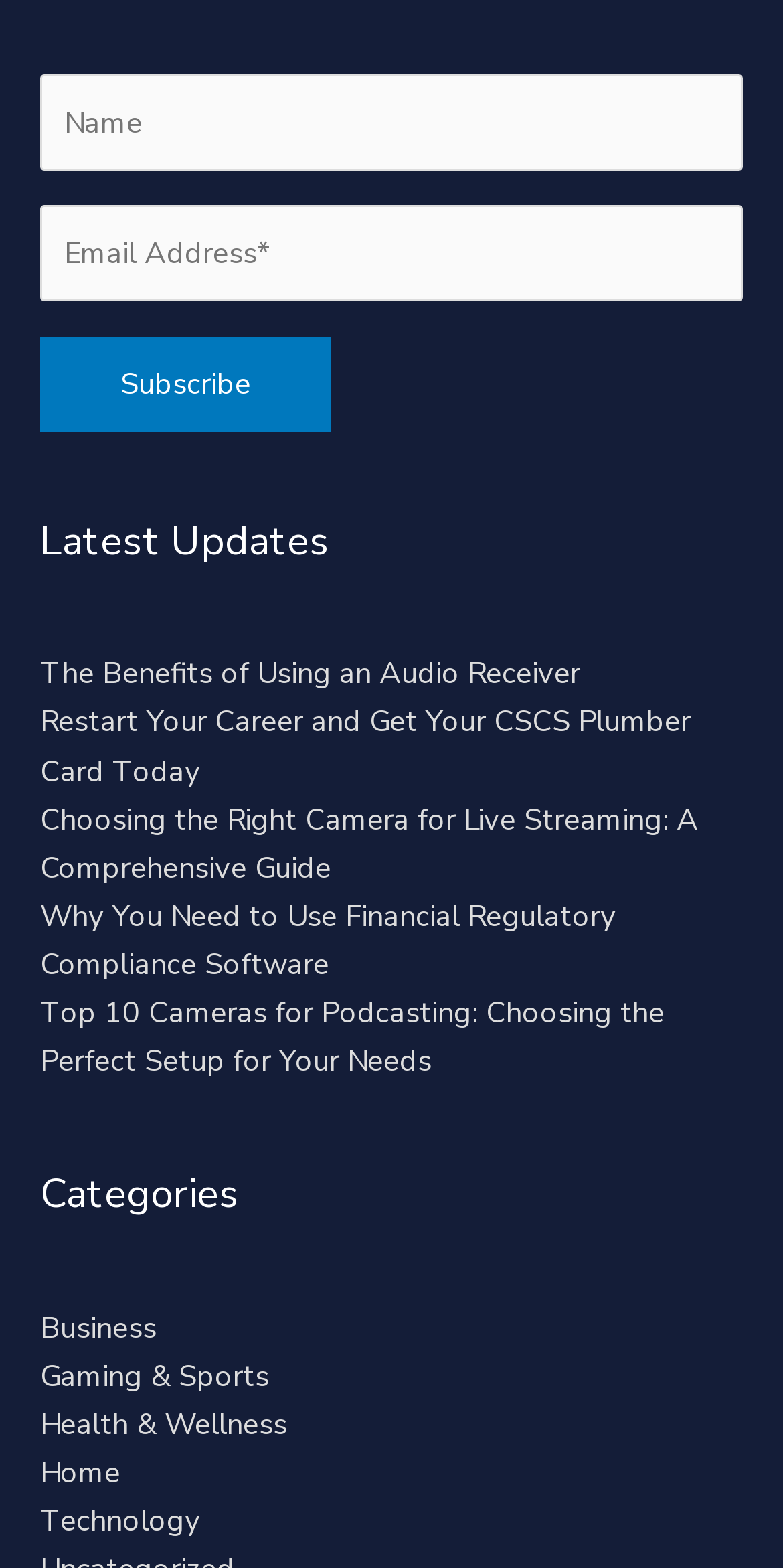Please identify the coordinates of the bounding box for the clickable region that will accomplish this instruction: "search for products".

None